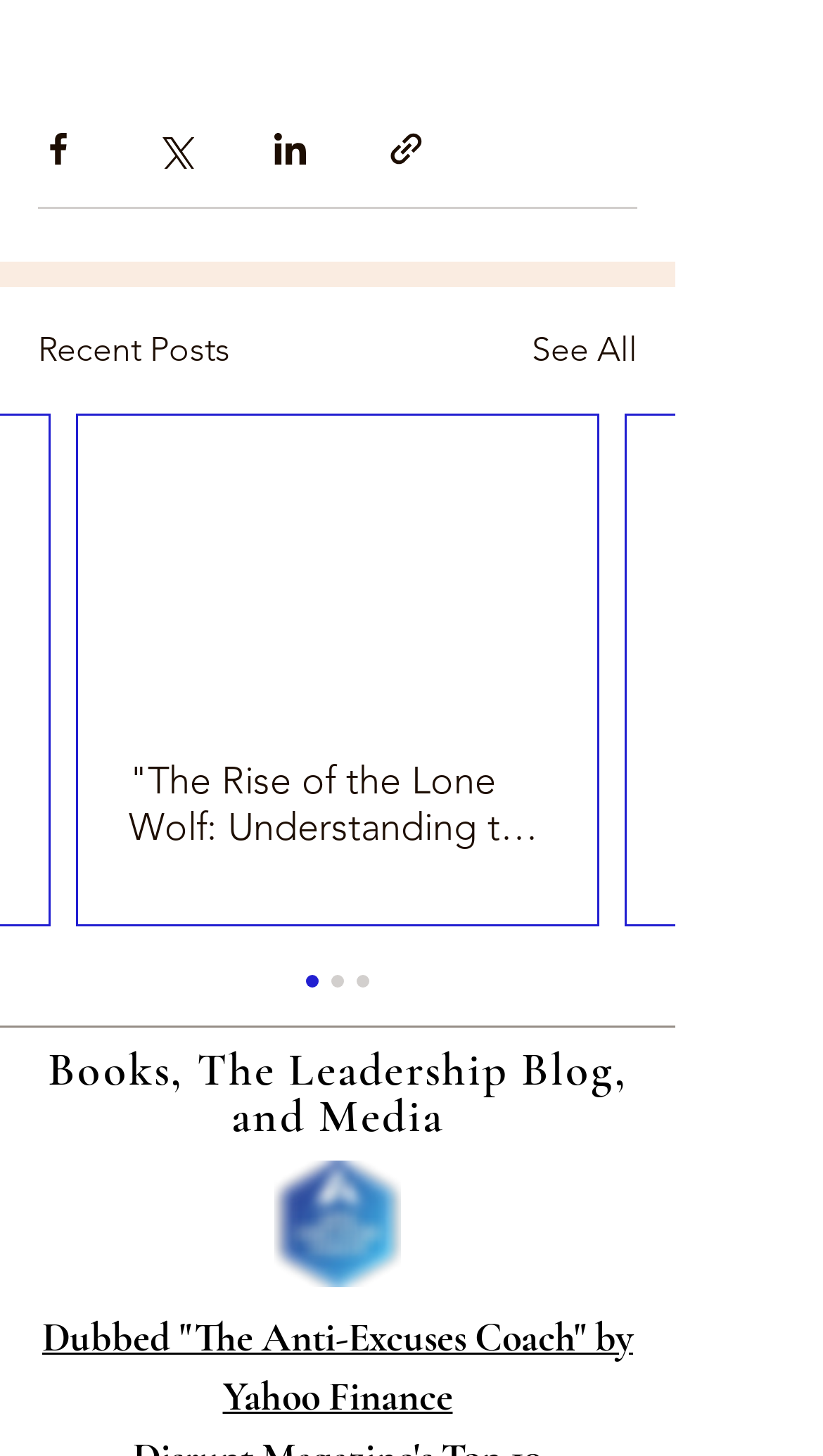Using the provided description: "aria-label="Share via link"", find the bounding box coordinates of the corresponding UI element. The output should be four float numbers between 0 and 1, in the format [left, top, right, bottom].

[0.469, 0.086, 0.518, 0.114]